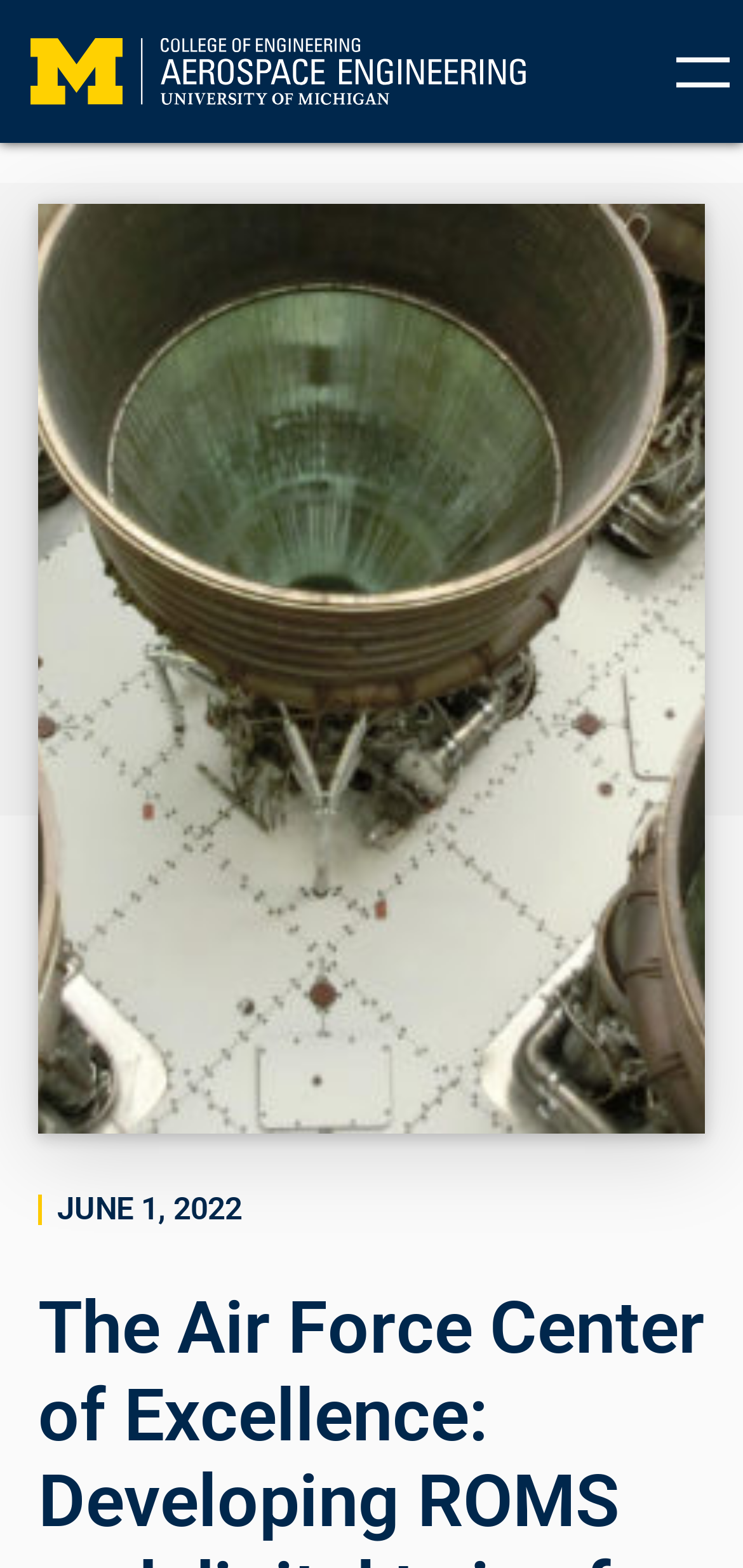Respond to the question below with a single word or phrase: What is the purpose of the button on the top-right corner?

Open menu